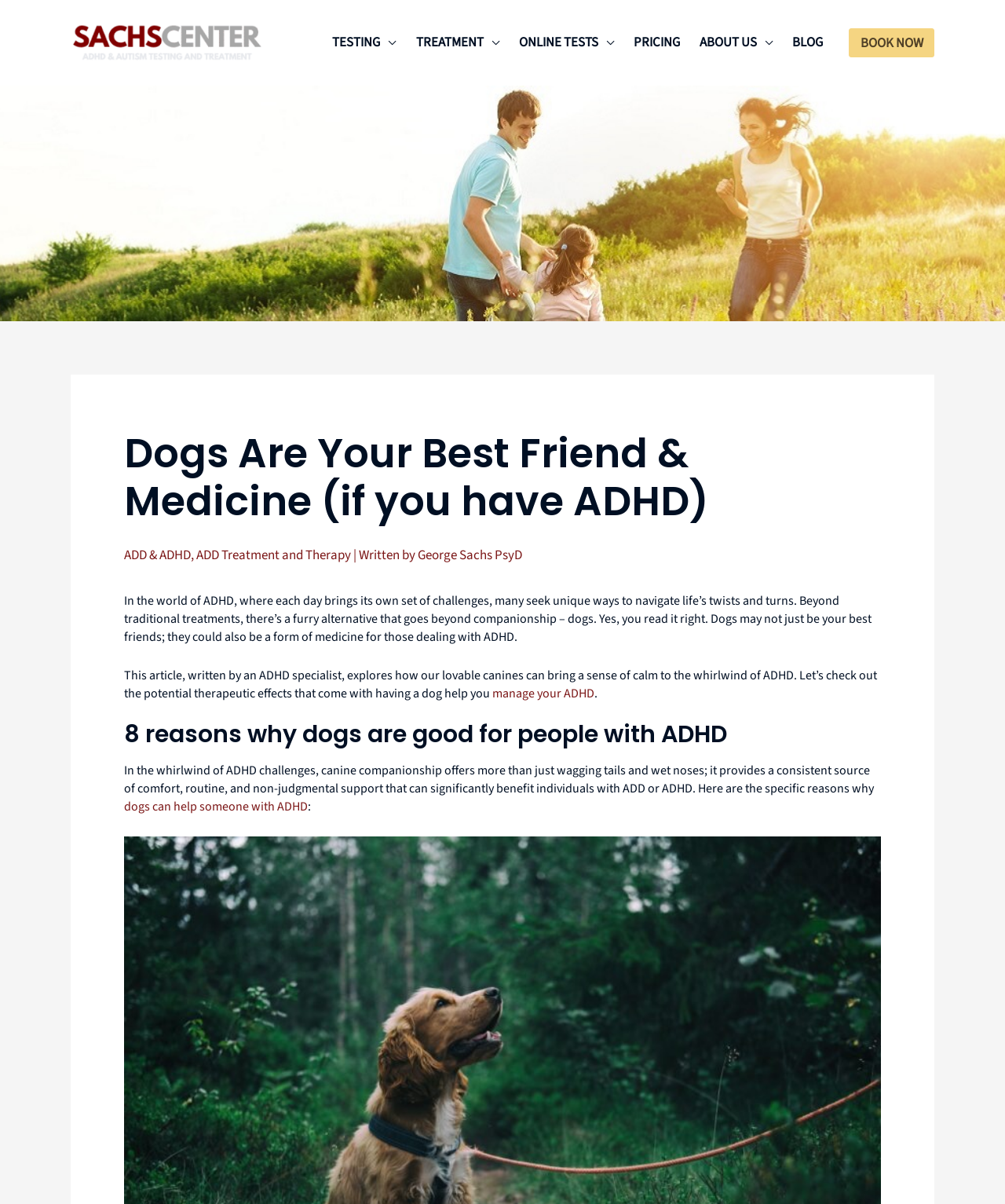Locate the UI element described by BOOK NOW in the provided webpage screenshot. Return the bounding box coordinates in the format (top-left x, top-left y, bottom-right x, bottom-right y), ensuring all values are between 0 and 1.

[0.845, 0.023, 0.93, 0.048]